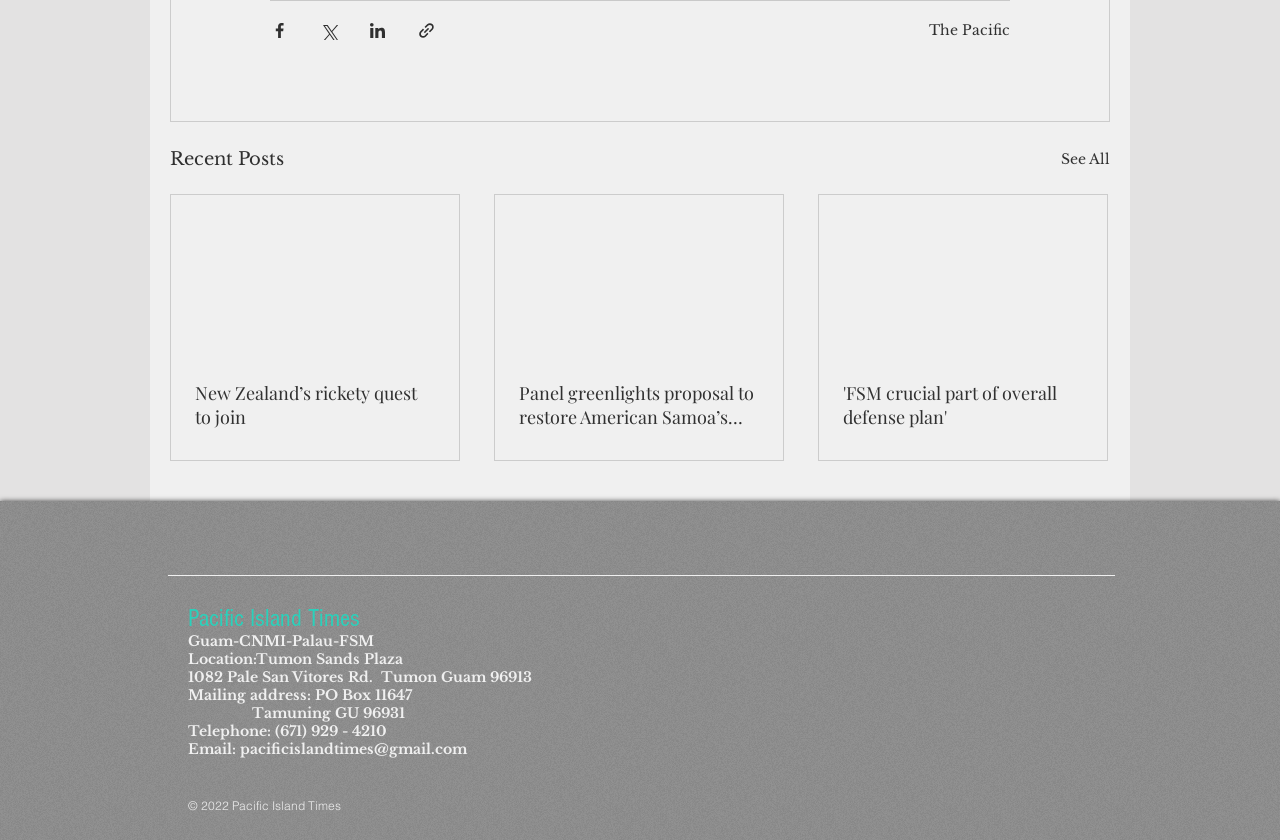Specify the bounding box coordinates of the element's region that should be clicked to achieve the following instruction: "Check out Gaming". The bounding box coordinates consist of four float numbers between 0 and 1, in the format [left, top, right, bottom].

None